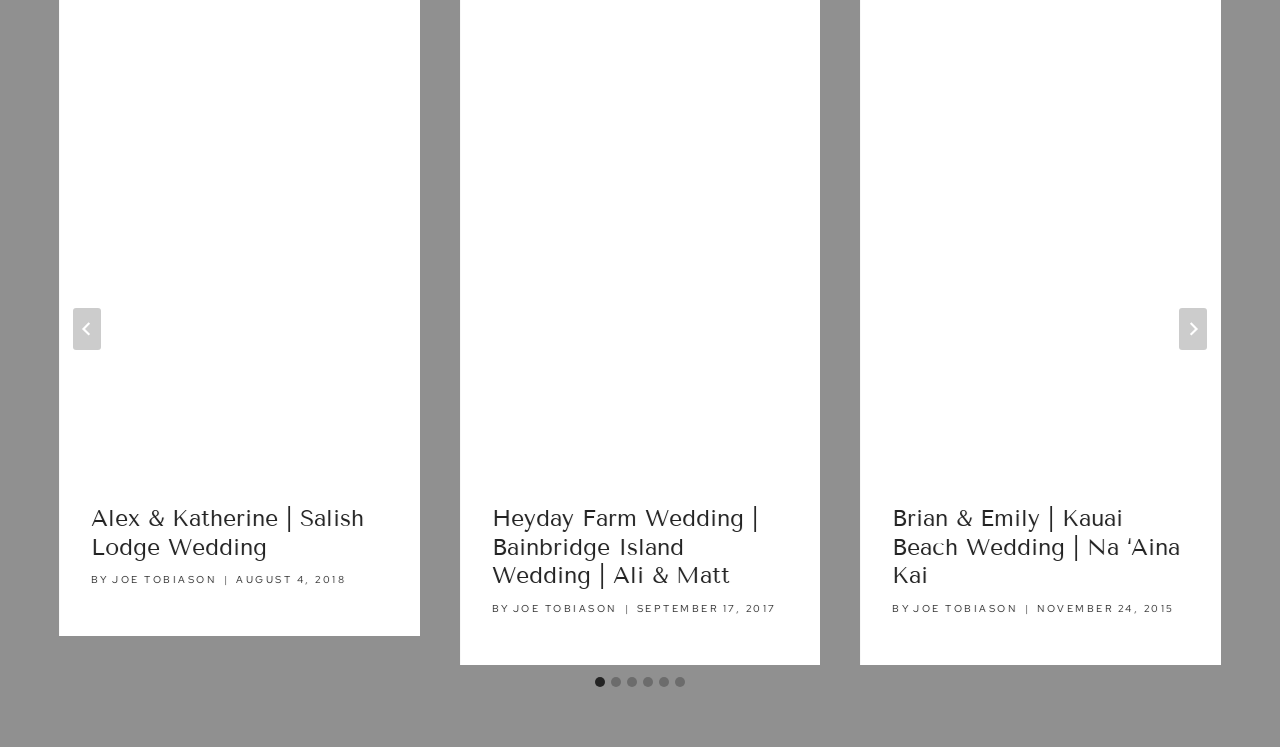Determine the bounding box for the described HTML element: "X (Twitter)". Ensure the coordinates are four float numbers between 0 and 1 in the format [left, top, right, bottom].

None